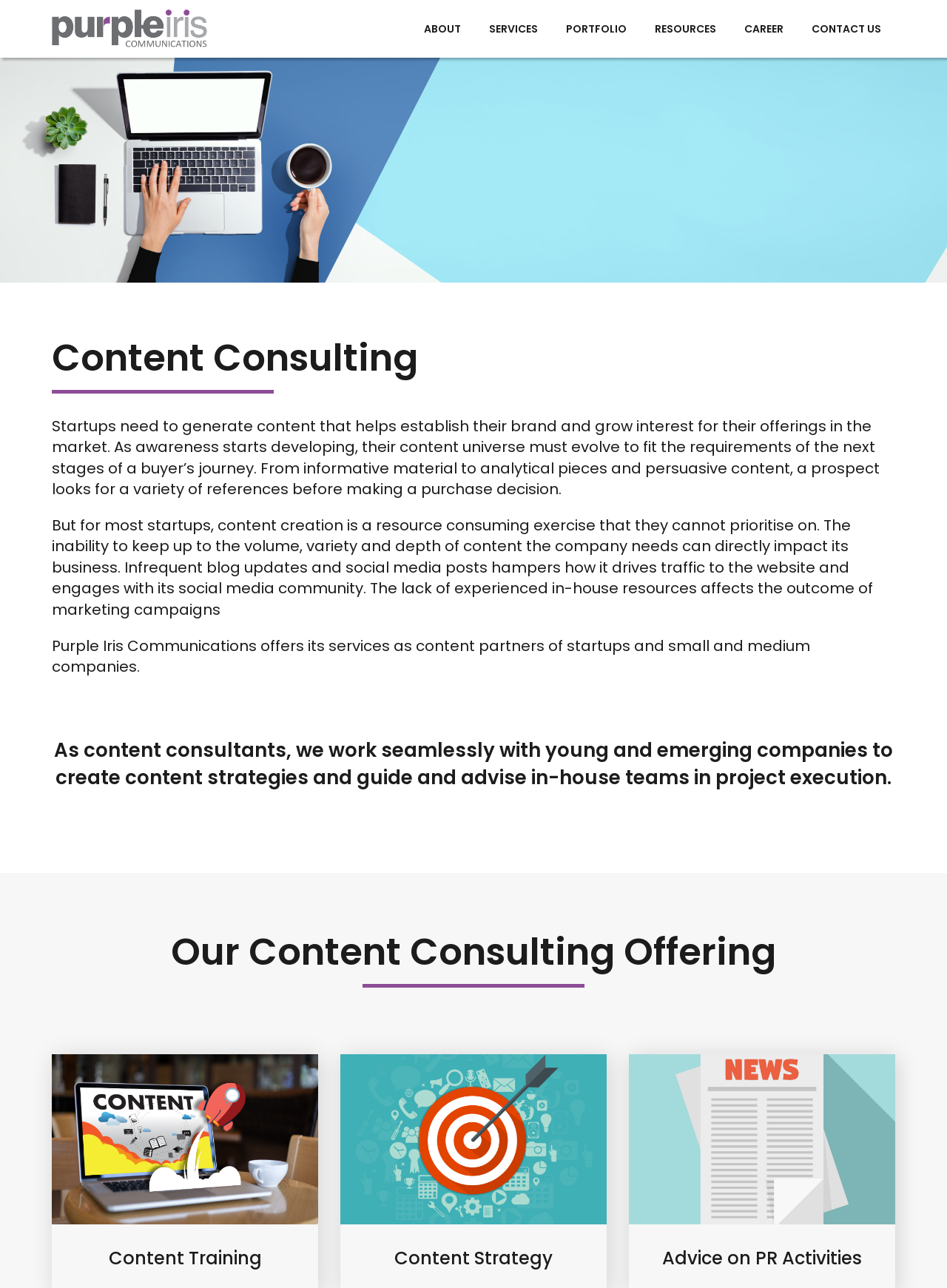Locate the bounding box coordinates of the region to be clicked to comply with the following instruction: "Learn about the company". The coordinates must be four float numbers between 0 and 1, in the form [left, top, right, bottom].

[0.433, 0.044, 0.448, 0.067]